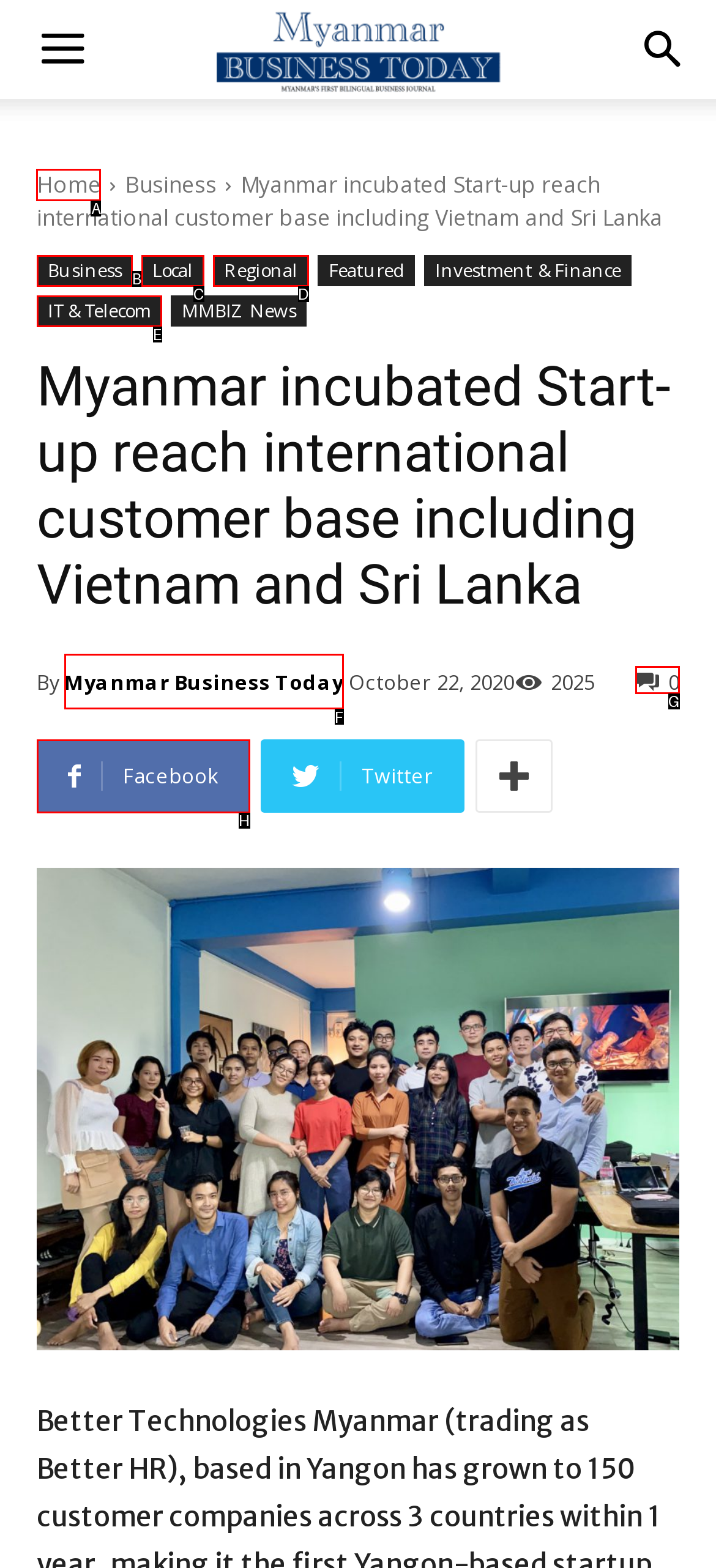Specify which HTML element I should click to complete this instruction: Click the Home link Answer with the letter of the relevant option.

A